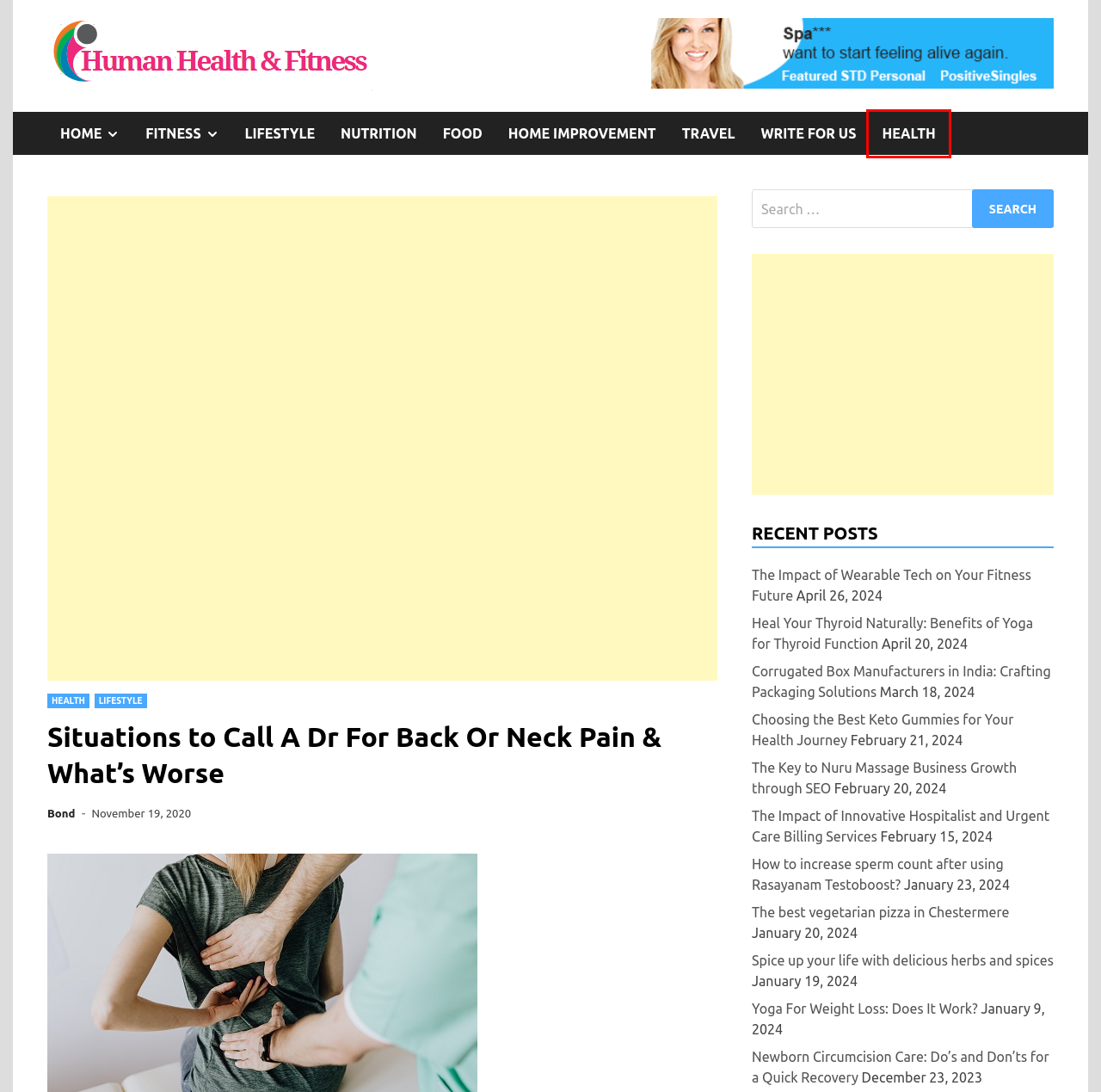Examine the screenshot of a webpage with a red rectangle bounding box. Select the most accurate webpage description that matches the new webpage after clicking the element within the bounding box. Here are the candidates:
A. Human Health and Fitness, Health Tips, Exercises & Workout Tips
B. Health Archives - Human Health & Fitness
C. Heal Your Thyroid Naturally: Benefits of Yoga for Thyroid Function - Human Health & Fitness
D. Spice up your life with delicious herbs and spices
E. The best vegetarian pizza in Chestermere
F. Choosing the Best Keto Gummies for Your Health Journey - Human Health & Fitness
G. Yoga For Weight Loss: Does It Work?
H. How to increase sperm count after using Rasayanam Testoboost?

B